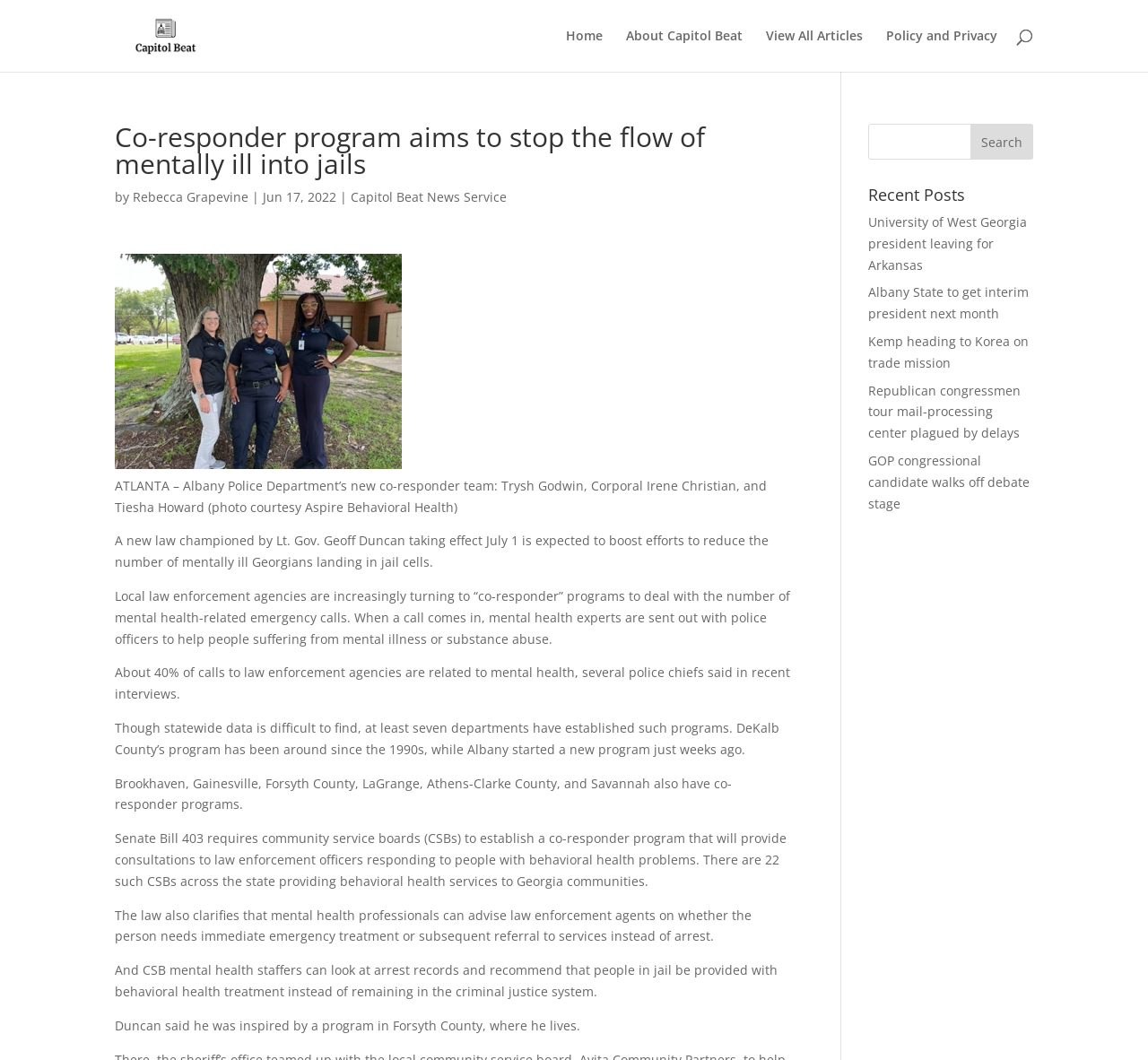Identify the bounding box for the element characterized by the following description: "value="Search"".

[0.845, 0.117, 0.9, 0.151]